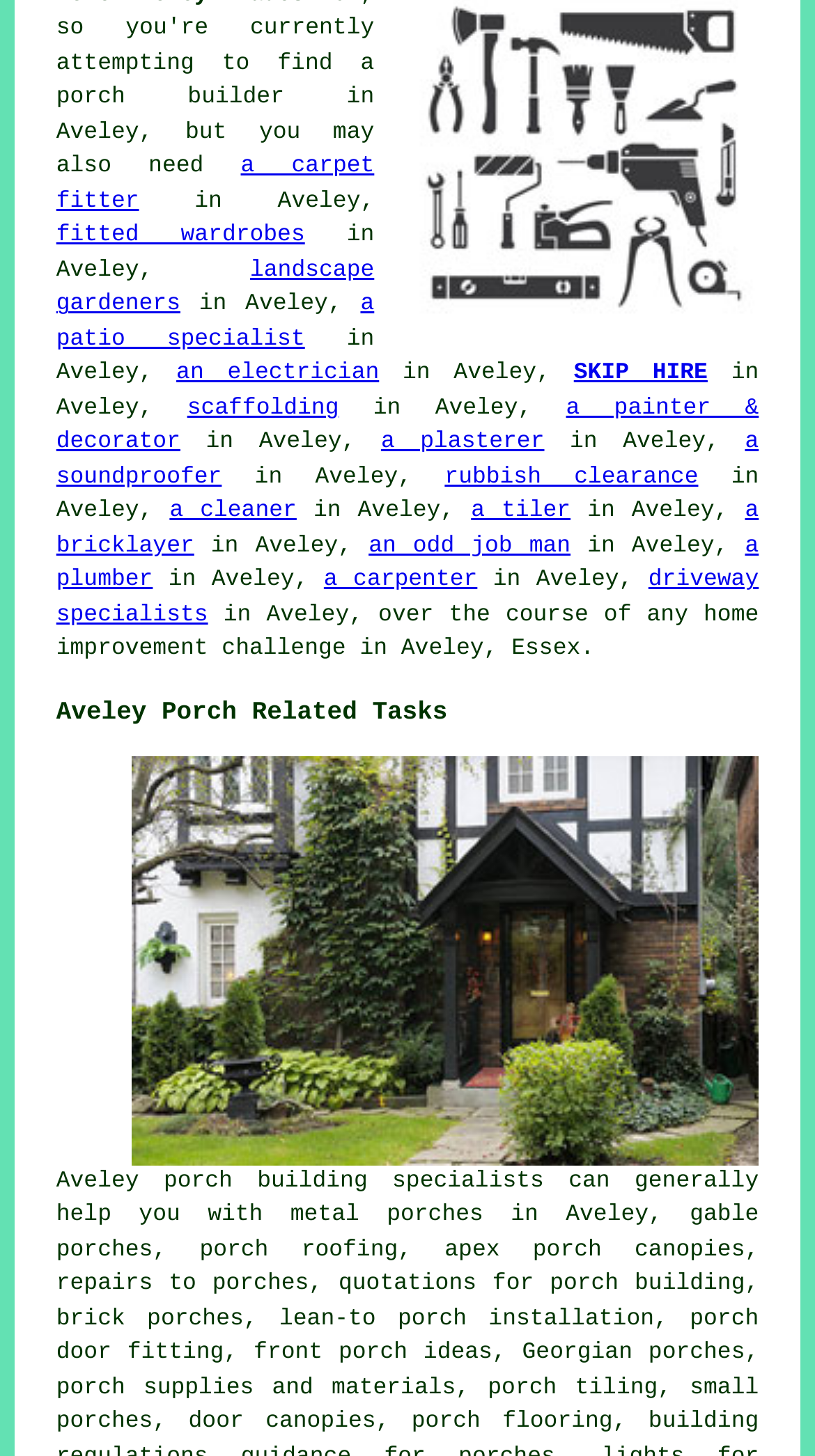Locate the bounding box coordinates of the clickable region to complete the following instruction: "learn about porch building specialists."

[0.201, 0.803, 0.667, 0.821]